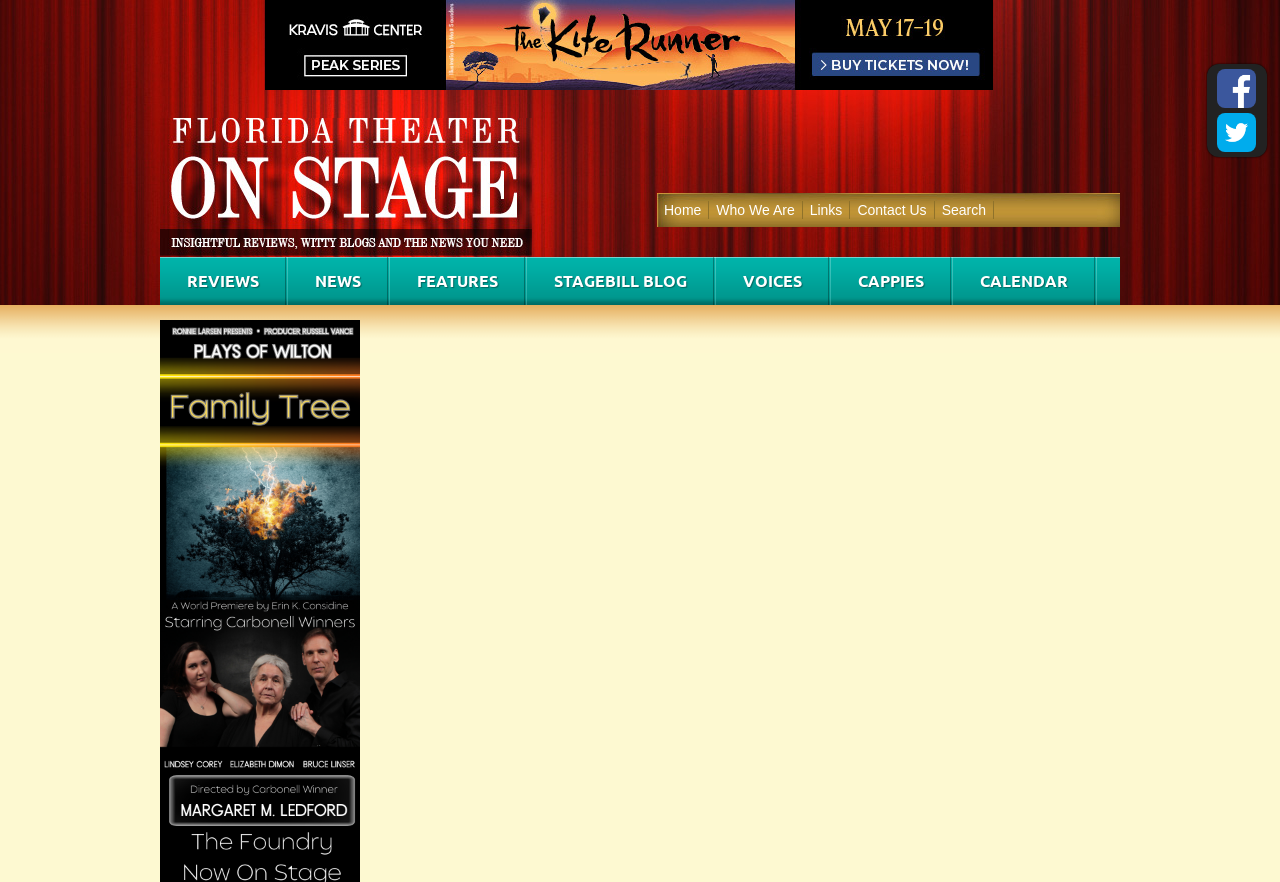Please identify the bounding box coordinates of the element's region that I should click in order to complete the following instruction: "Visit Bergfalk's website". The bounding box coordinates consist of four float numbers between 0 and 1, i.e., [left, top, right, bottom].

None